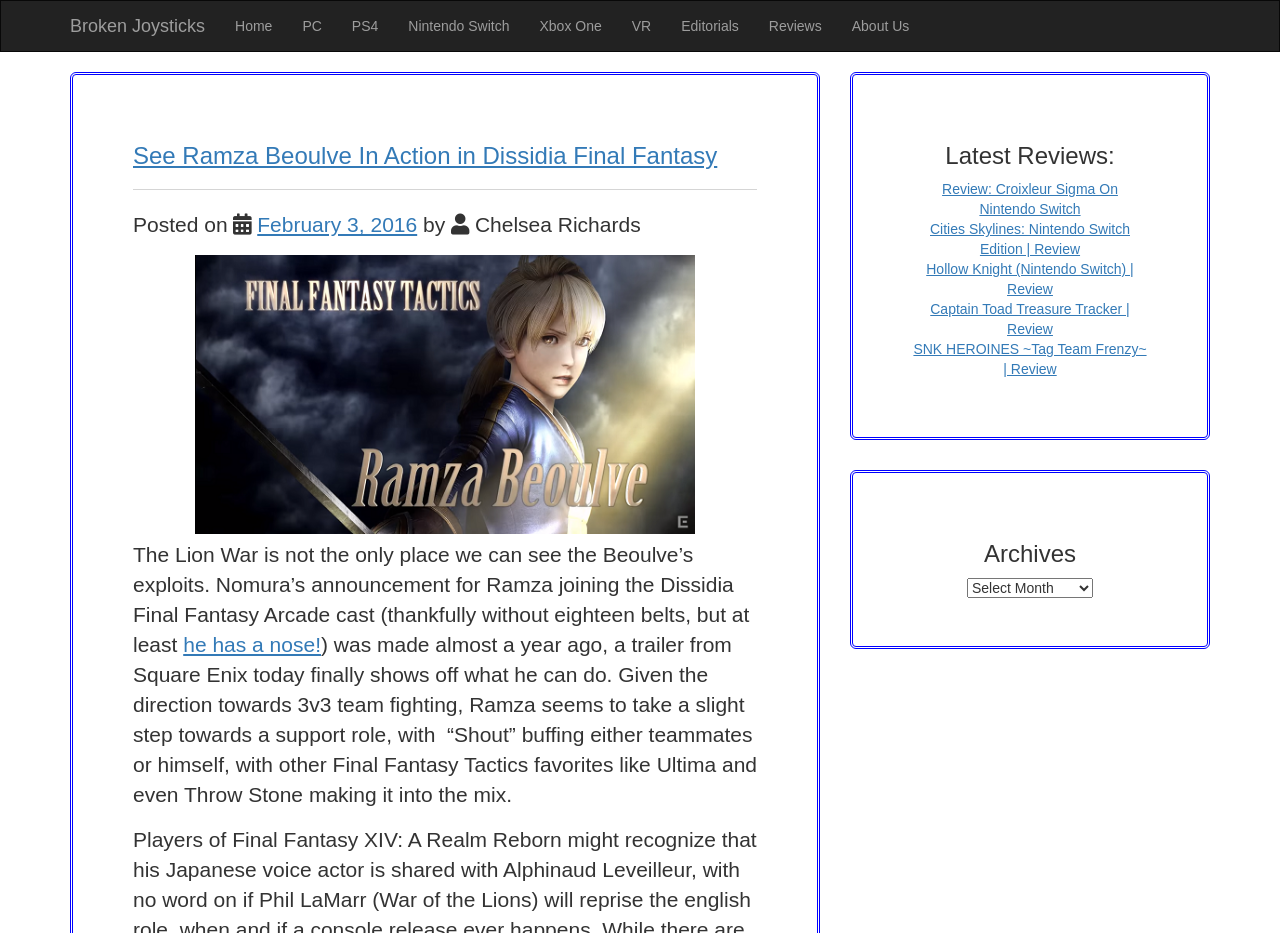How many links are in the top navigation menu?
Using the visual information from the image, give a one-word or short-phrase answer.

7